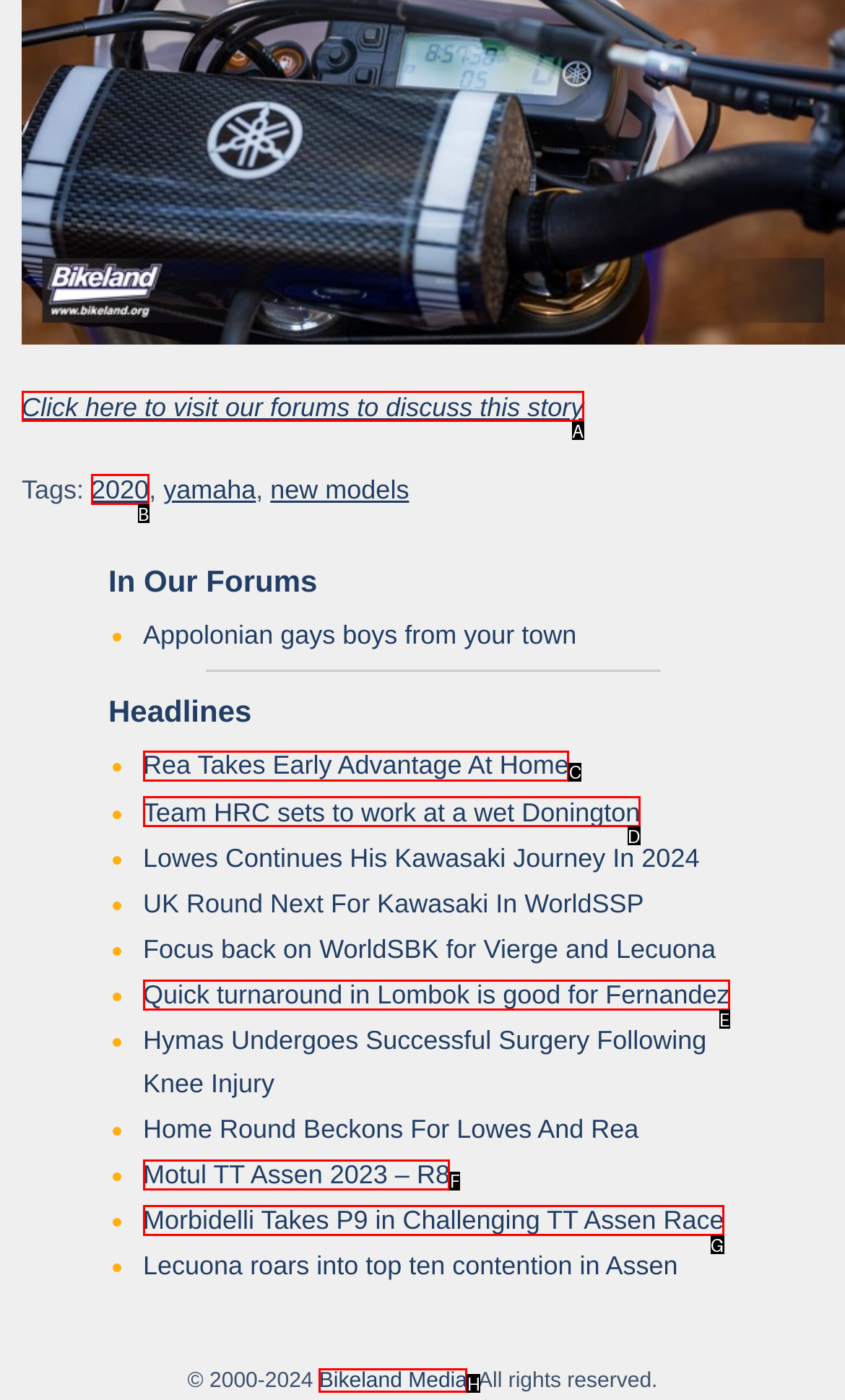Refer to the element description: alt="Instagram" and identify the matching HTML element. State your answer with the appropriate letter.

None